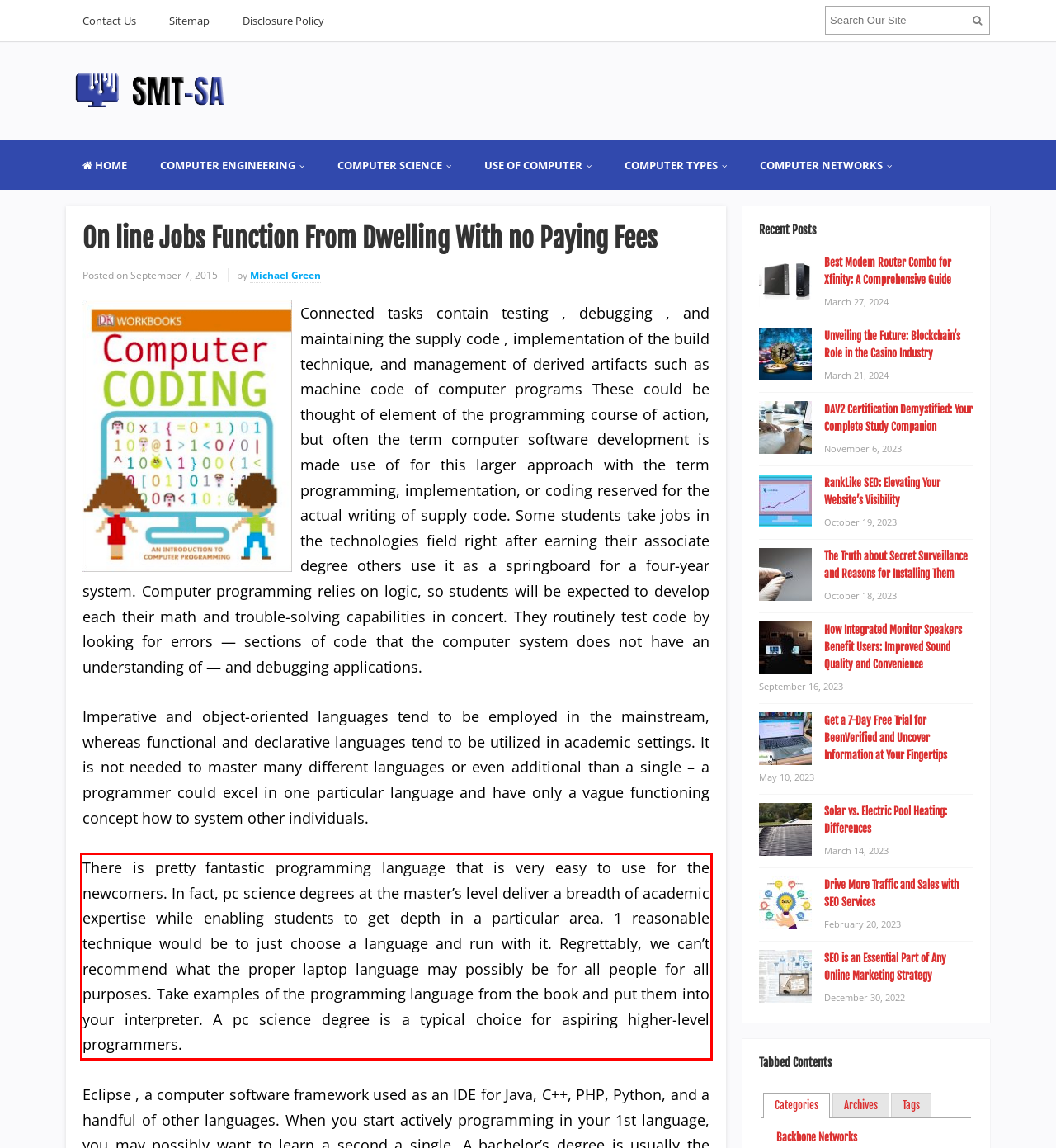The screenshot provided shows a webpage with a red bounding box. Apply OCR to the text within this red bounding box and provide the extracted content.

There is pretty fantastic programming language that is very easy to use for the newcomers. In fact, pc science degrees at the master’s level deliver a breadth of academic expertise while enabling students to get depth in a particular area. 1 reasonable technique would be to just choose a language and run with it. Regrettably, we can’t recommend what the proper laptop language may possibly be for all people for all purposes. Take examples of the programming language from the book and put them into your interpreter. A pc science degree is a typical choice for aspiring higher-level programmers.